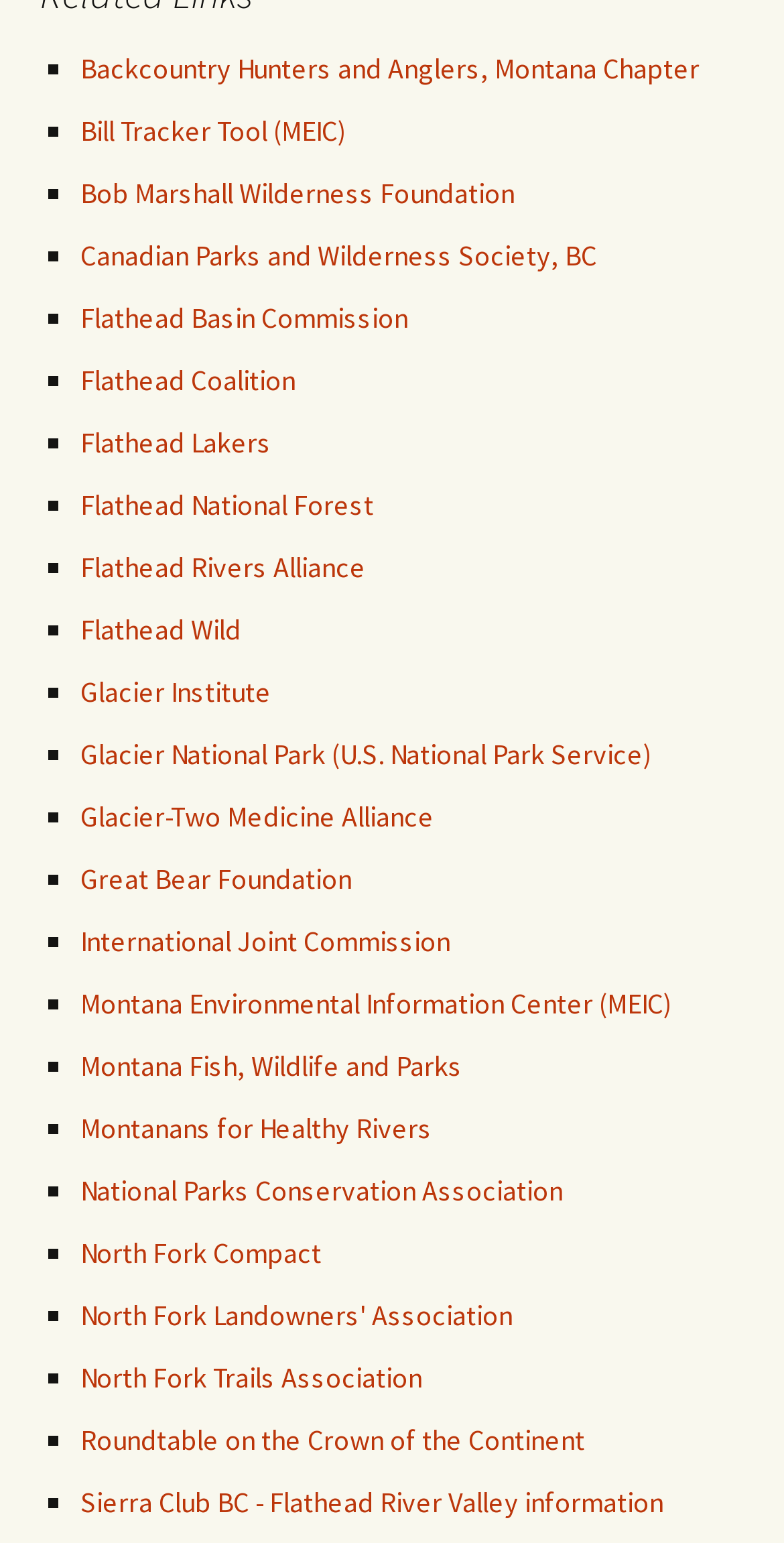Please specify the coordinates of the bounding box for the element that should be clicked to carry out this instruction: "Check out Glacier Institute". The coordinates must be four float numbers between 0 and 1, formatted as [left, top, right, bottom].

[0.103, 0.437, 0.346, 0.461]